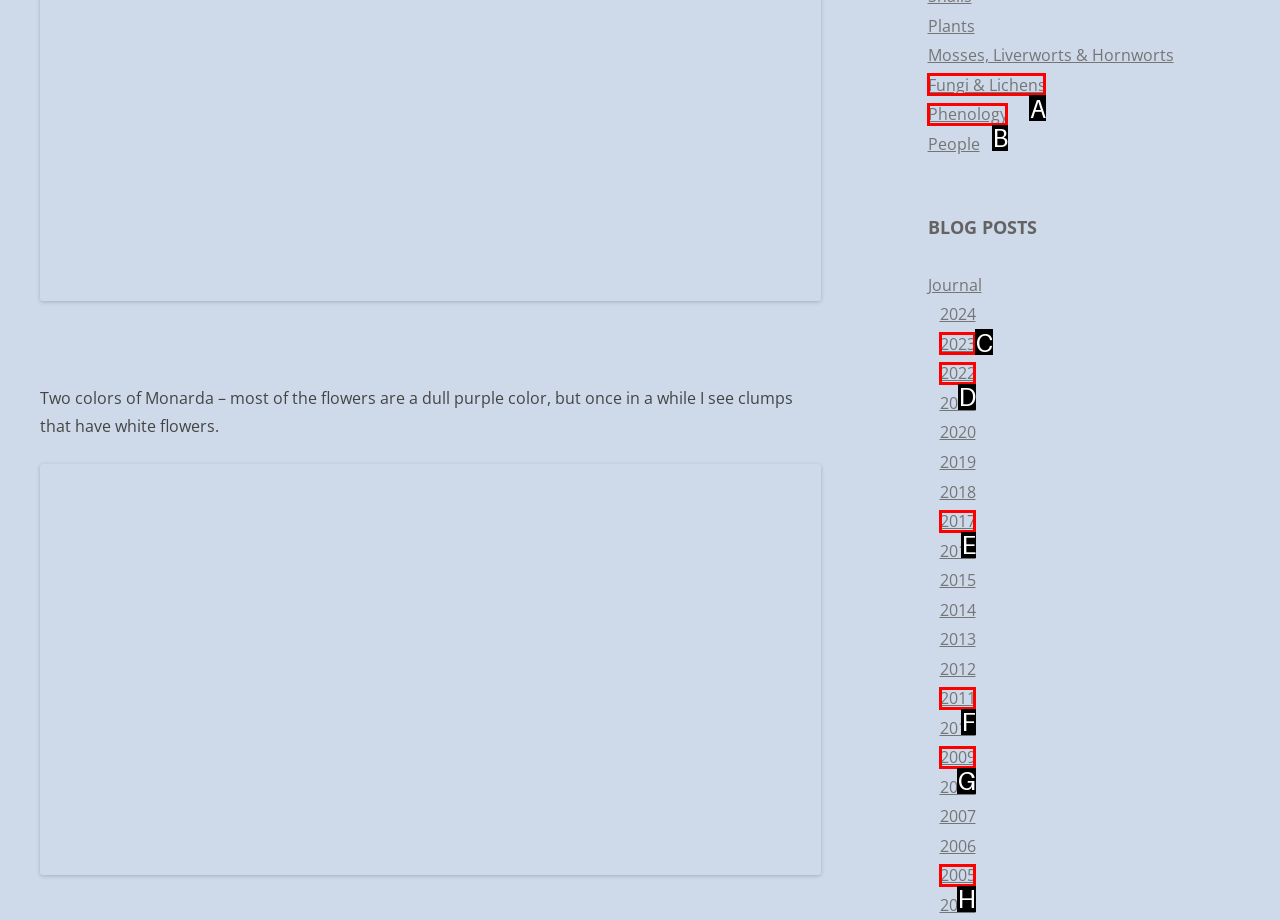From the given options, choose the HTML element that aligns with the description: Fungi & Lichens. Respond with the letter of the selected element.

A